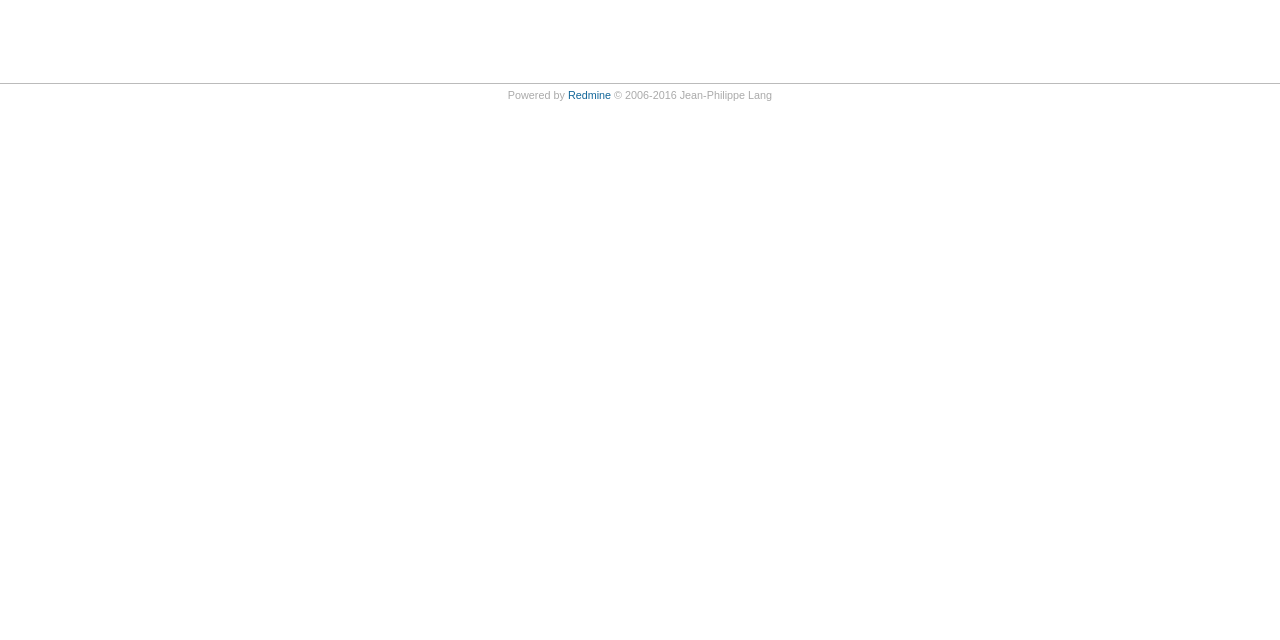Determine the bounding box coordinates for the HTML element mentioned in the following description: "Athletics". The coordinates should be a list of four floats ranging from 0 to 1, represented as [left, top, right, bottom].

None